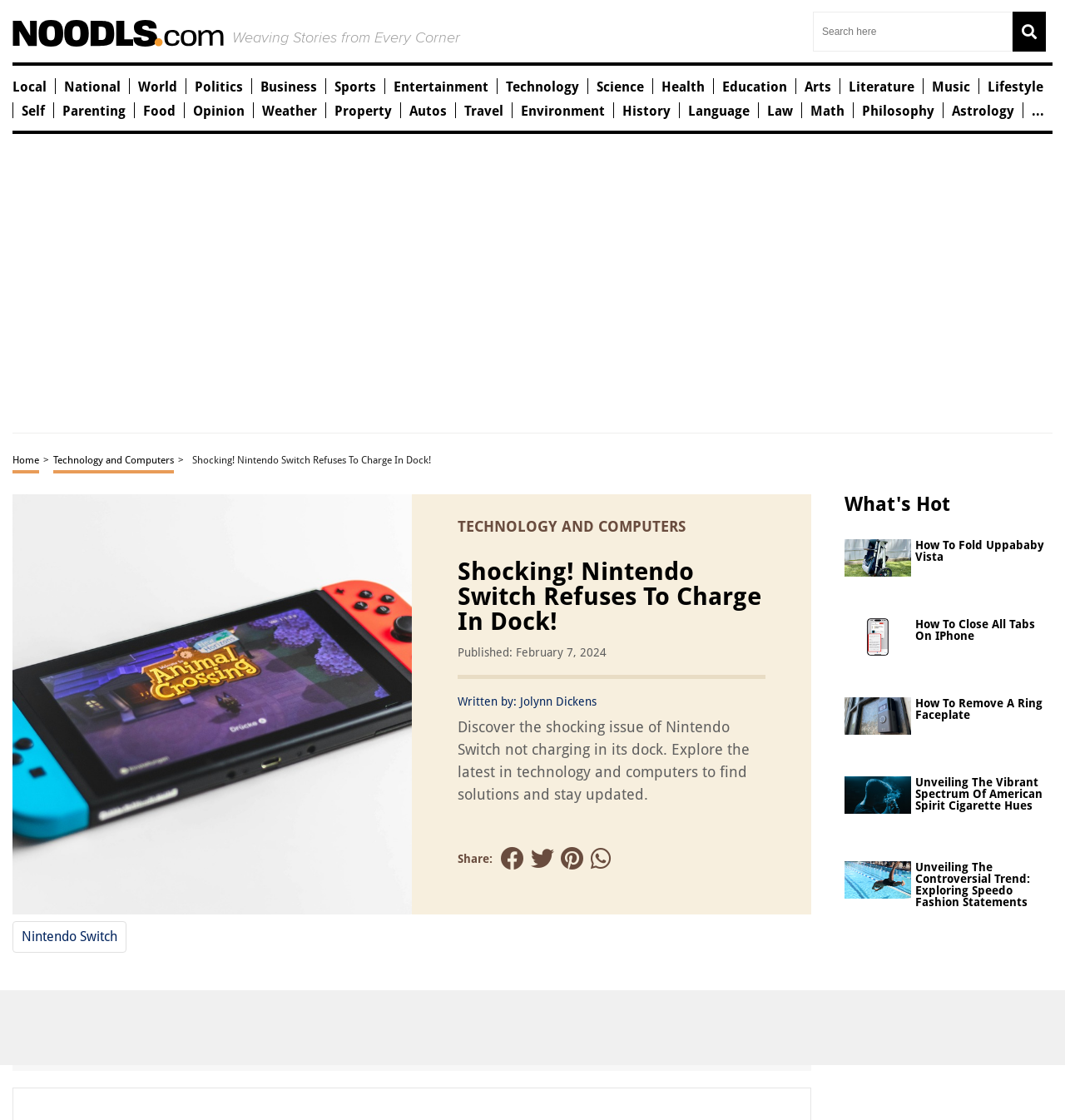Given the description How To Fold Uppababy Vista, predict the bounding box coordinates of the UI element. Ensure the coordinates are in the format (top-left x, top-left y, bottom-right x, bottom-right y) and all values are between 0 and 1.

[0.859, 0.481, 0.988, 0.502]